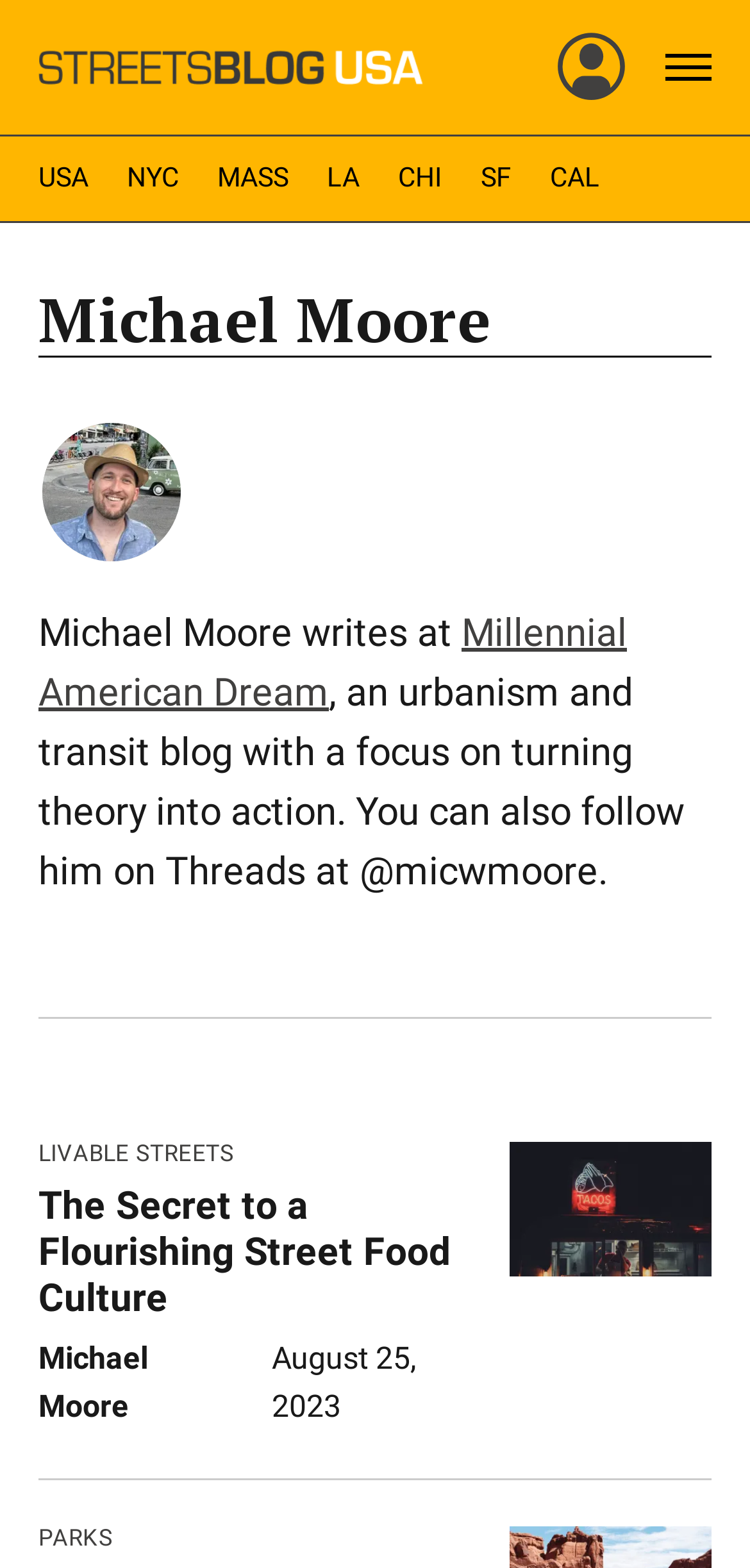Please specify the bounding box coordinates of the element that should be clicked to execute the given instruction: 'go to Streetsblog USA home'. Ensure the coordinates are four float numbers between 0 and 1, expressed as [left, top, right, bottom].

[0.051, 0.016, 0.564, 0.07]